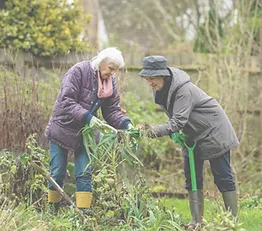What are the women equipped with?
Refer to the image and provide a one-word or short phrase answer.

gloves and tools